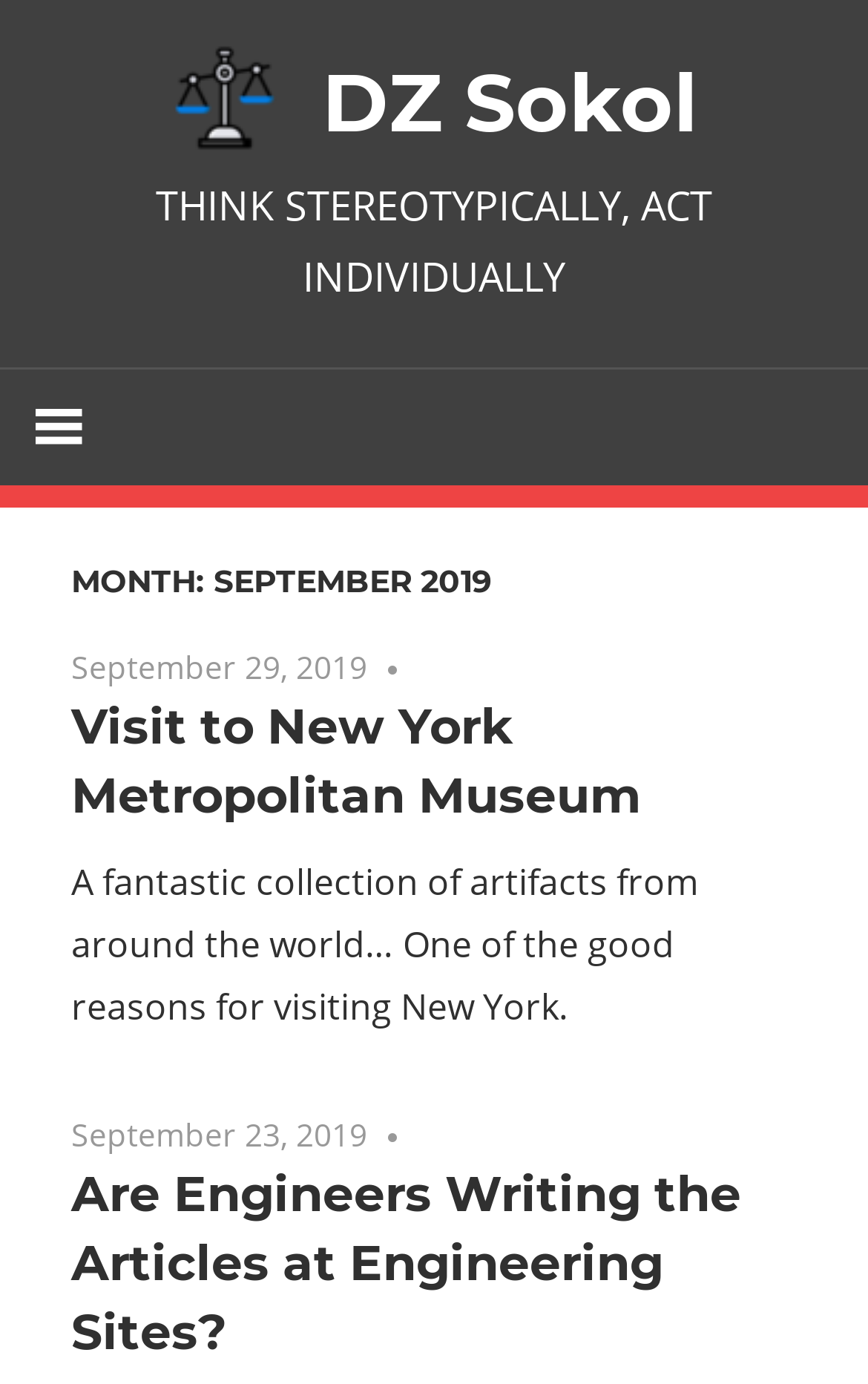Give a one-word or one-phrase response to the question:
How many comments are there on the article on September 23, 2019?

One comment